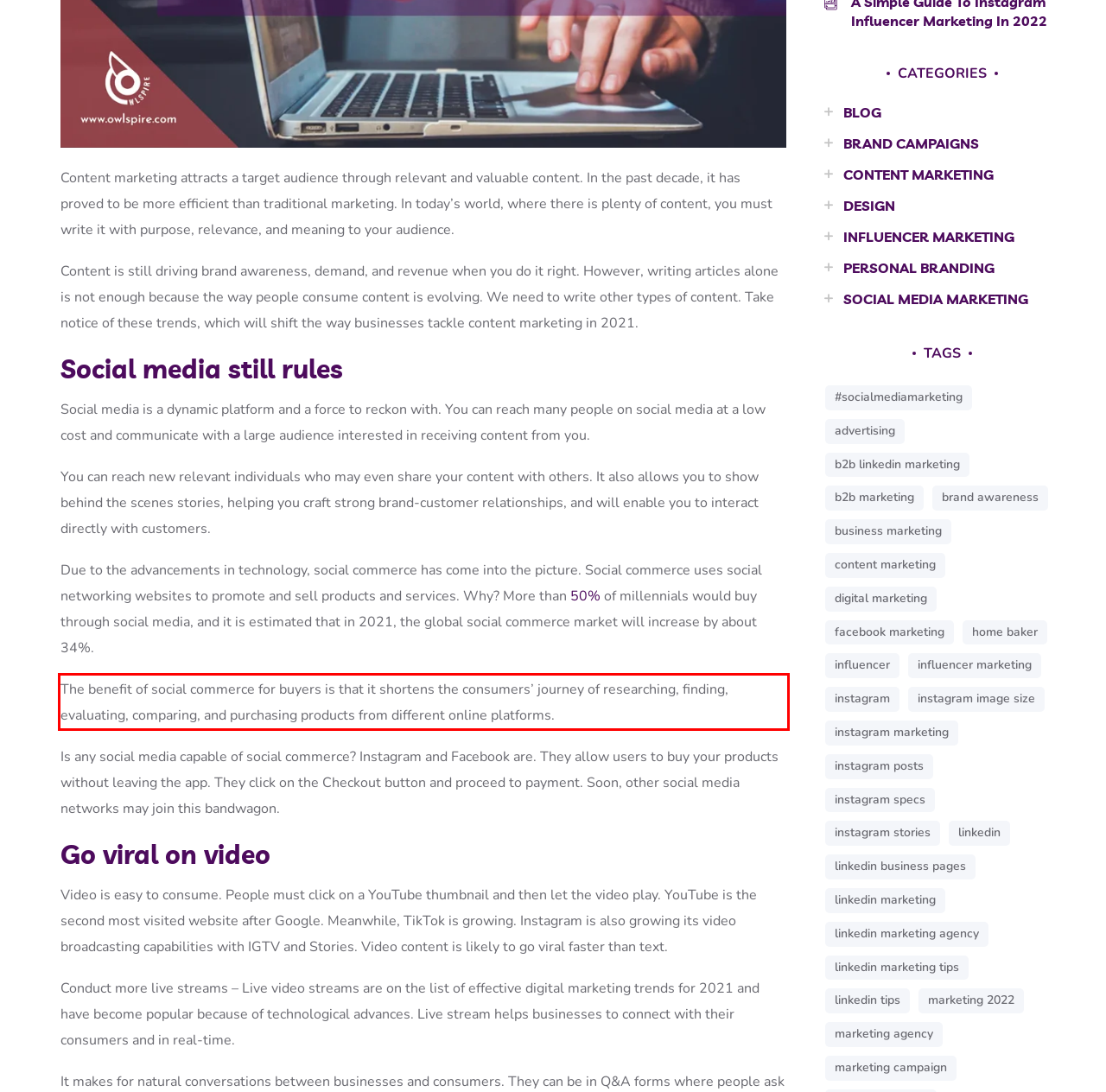Examine the screenshot of the webpage, locate the red bounding box, and generate the text contained within it.

The benefit of social commerce for buyers is that it shortens the consumers’ journey of researching, finding, evaluating, comparing, and purchasing products from different online platforms.